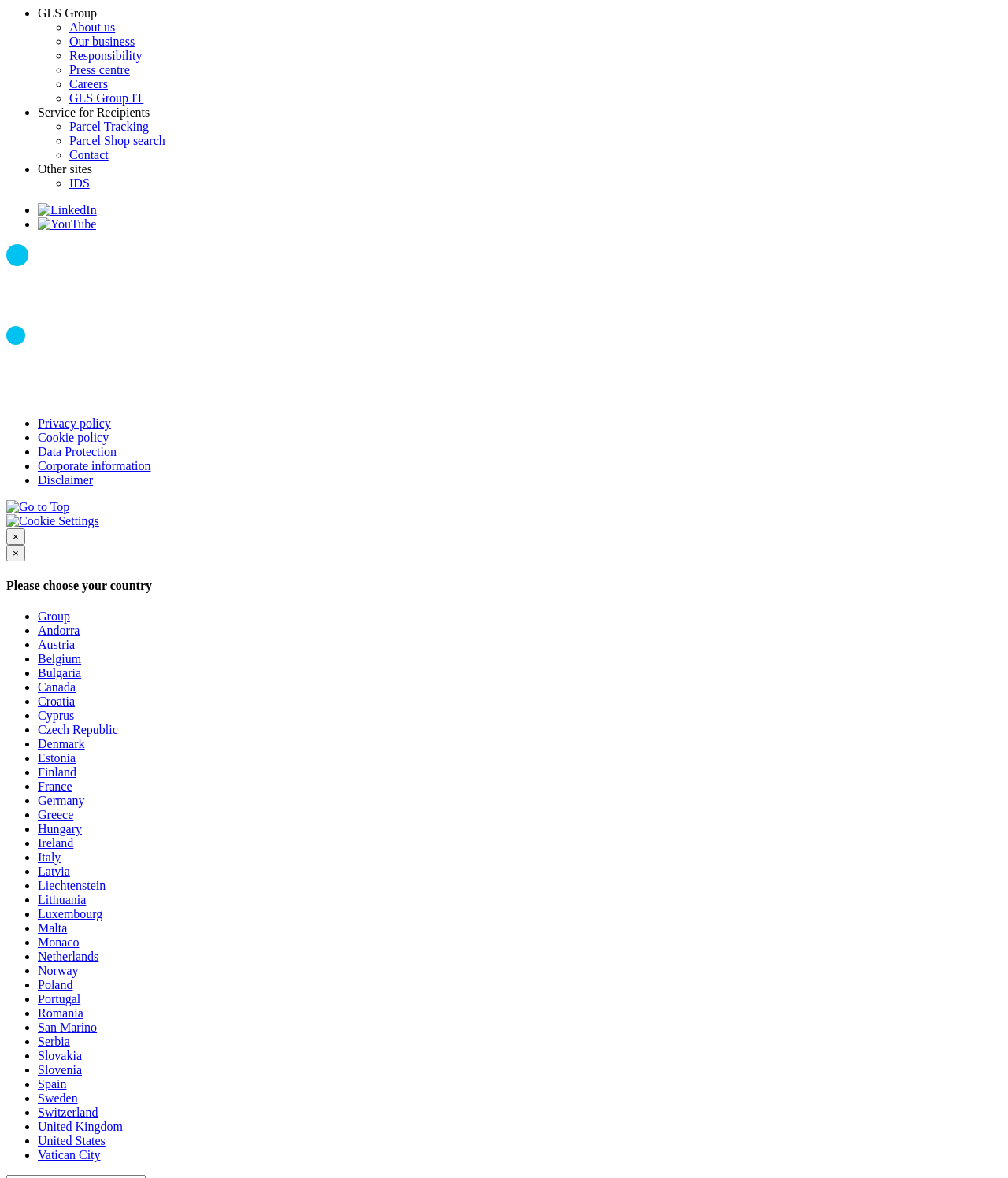What is the purpose of the 'Go to Top' link?
Please provide a single word or phrase in response based on the screenshot.

To go back to the top of the page